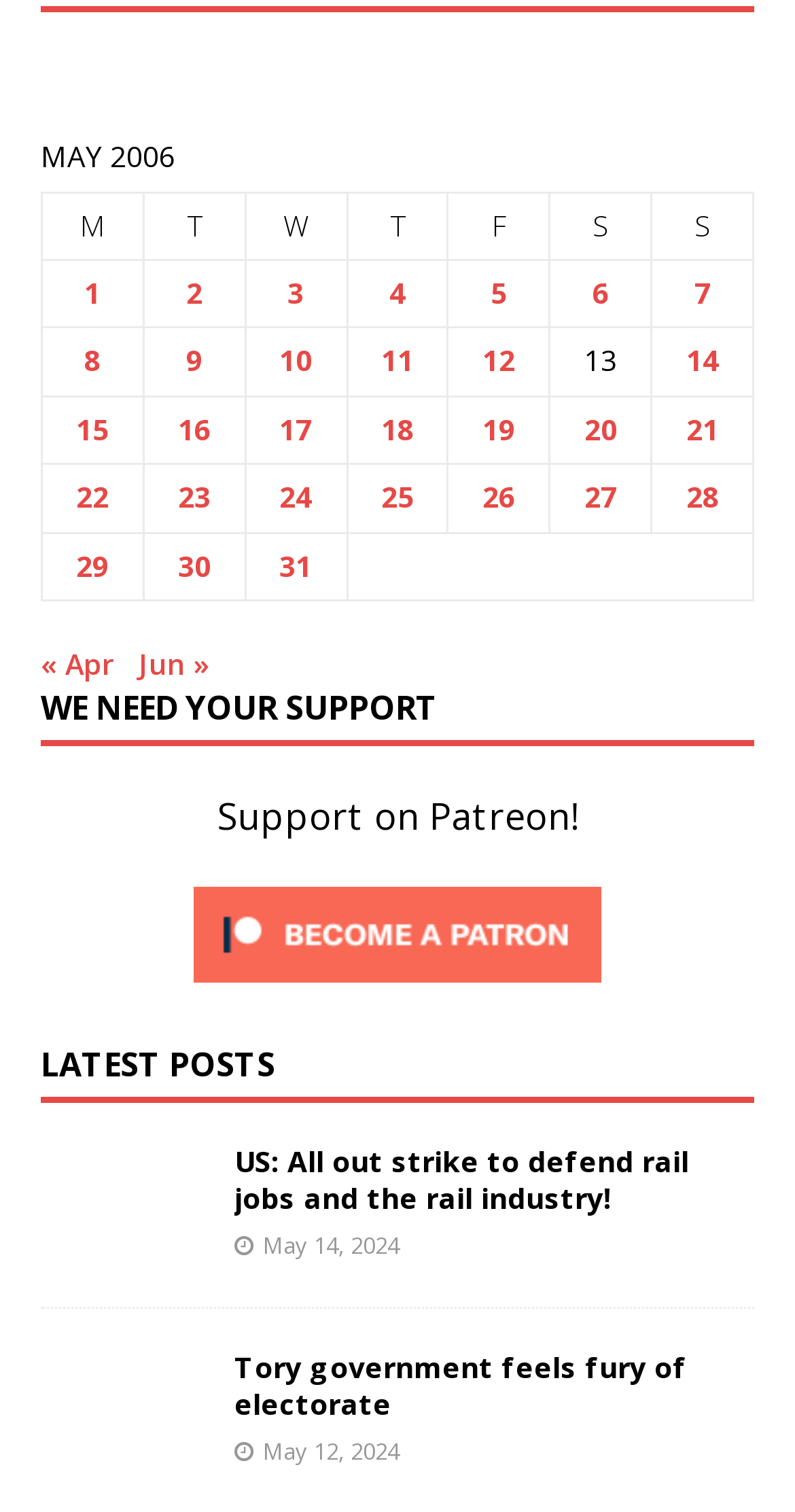Find the bounding box coordinates for the area you need to click to carry out the instruction: "View posts published on 31 May 2006". The coordinates should be four float numbers between 0 and 1, indicated as [left, top, right, bottom].

[0.352, 0.361, 0.393, 0.386]